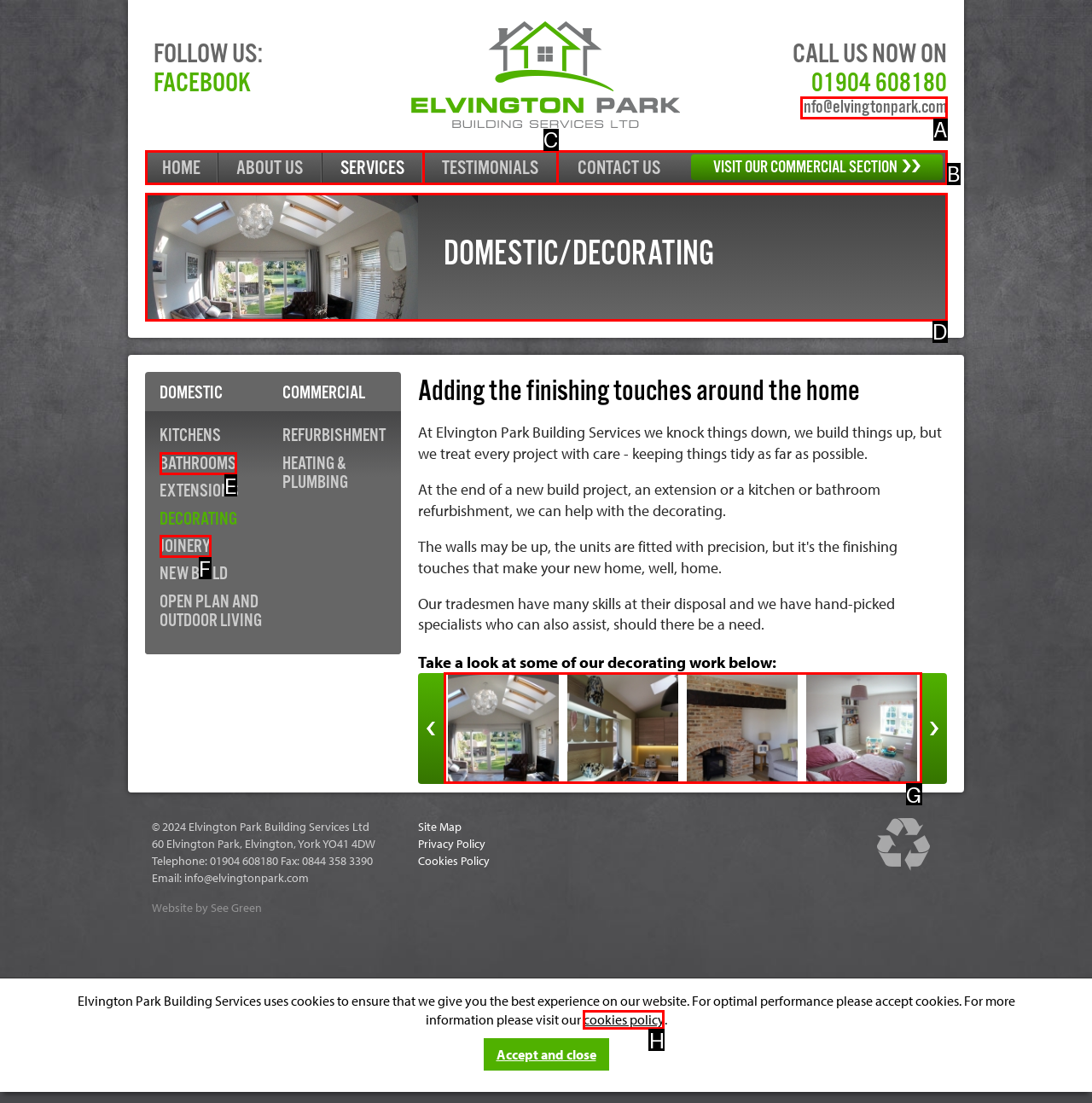Assess the description: cookies policy and select the option that matches. Provide the letter of the chosen option directly from the given choices.

H